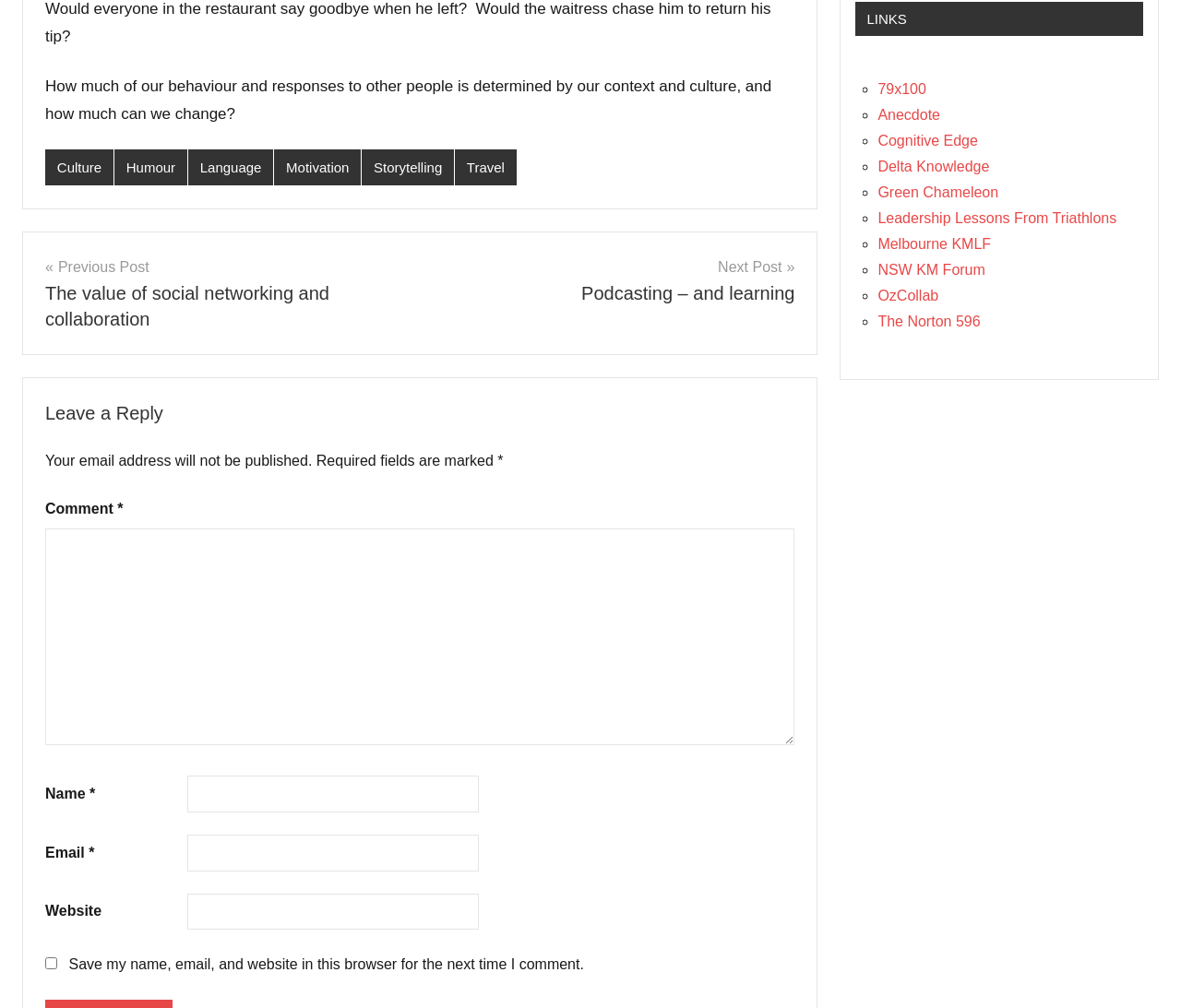Could you determine the bounding box coordinates of the clickable element to complete the instruction: "Click on the 'Next Post»' link"? Provide the coordinates as four float numbers between 0 and 1, i.e., [left, top, right, bottom].

[0.368, 0.253, 0.673, 0.304]